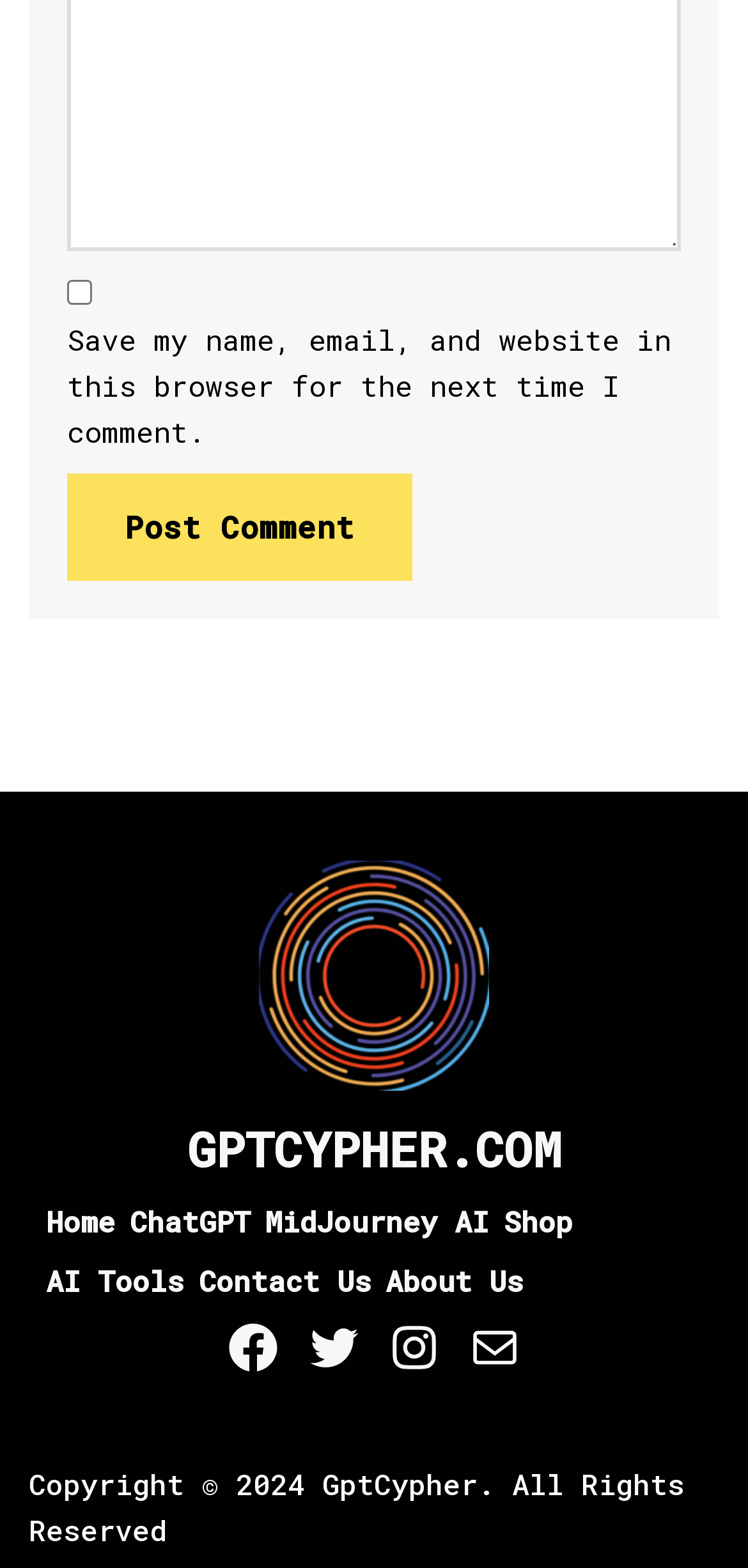Using the information in the image, give a detailed answer to the following question: Is the 'Save my name, email, and website in this browser for the next time I comment' checkbox checked?

I examined the checkbox element and found that its 'checked' property is set to 'false', indicating that the checkbox is not checked.